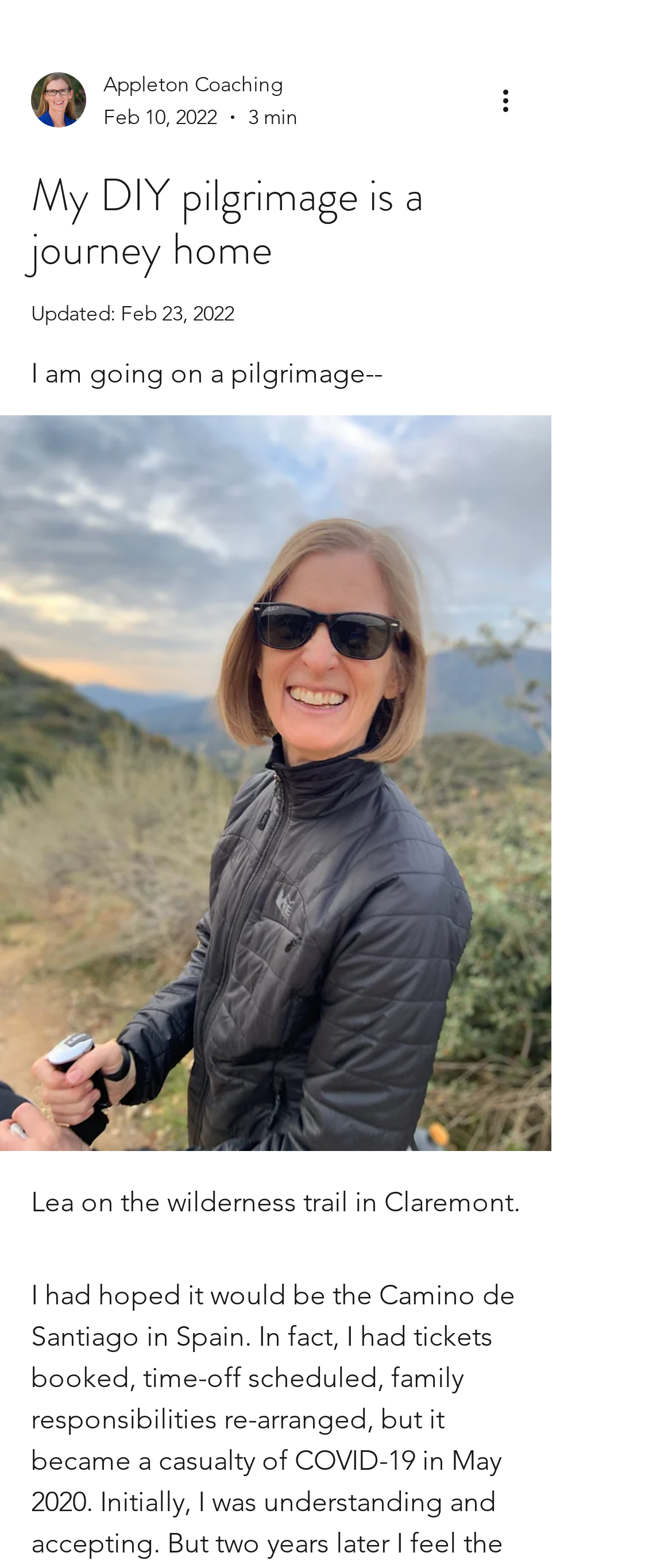Utilize the details in the image to give a detailed response to the question: When was the article updated?

The update date is mentioned in the static text 'Updated: Feb 23, 2022' which is located below the main heading.